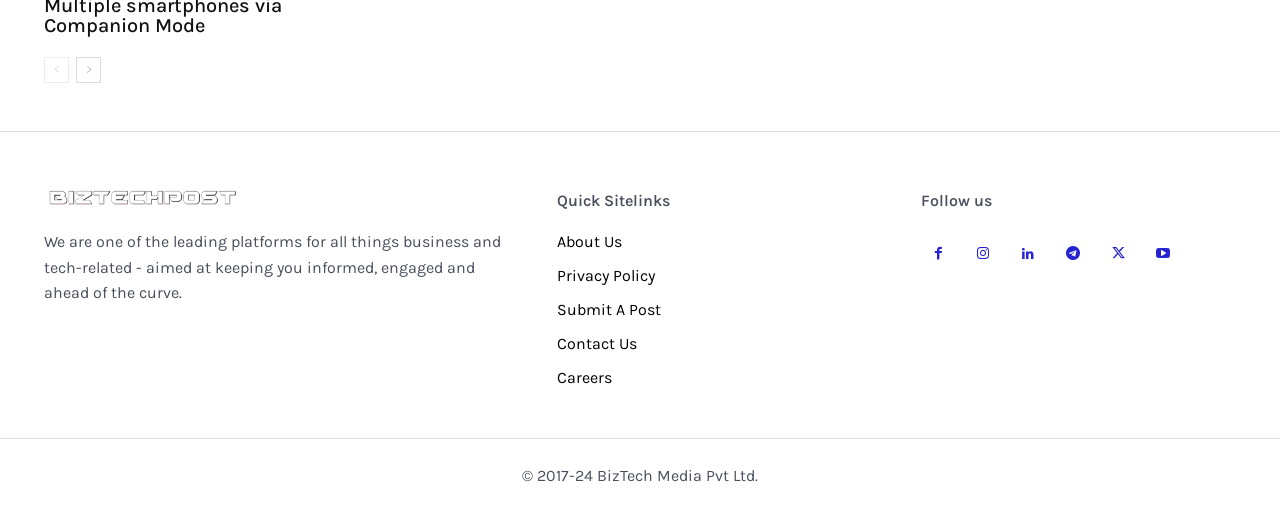Provide the bounding box coordinates of the HTML element described by the text: "Contact Us". The coordinates should be in the format [left, top, right, bottom] with values between 0 and 1.

[0.435, 0.649, 0.682, 0.687]